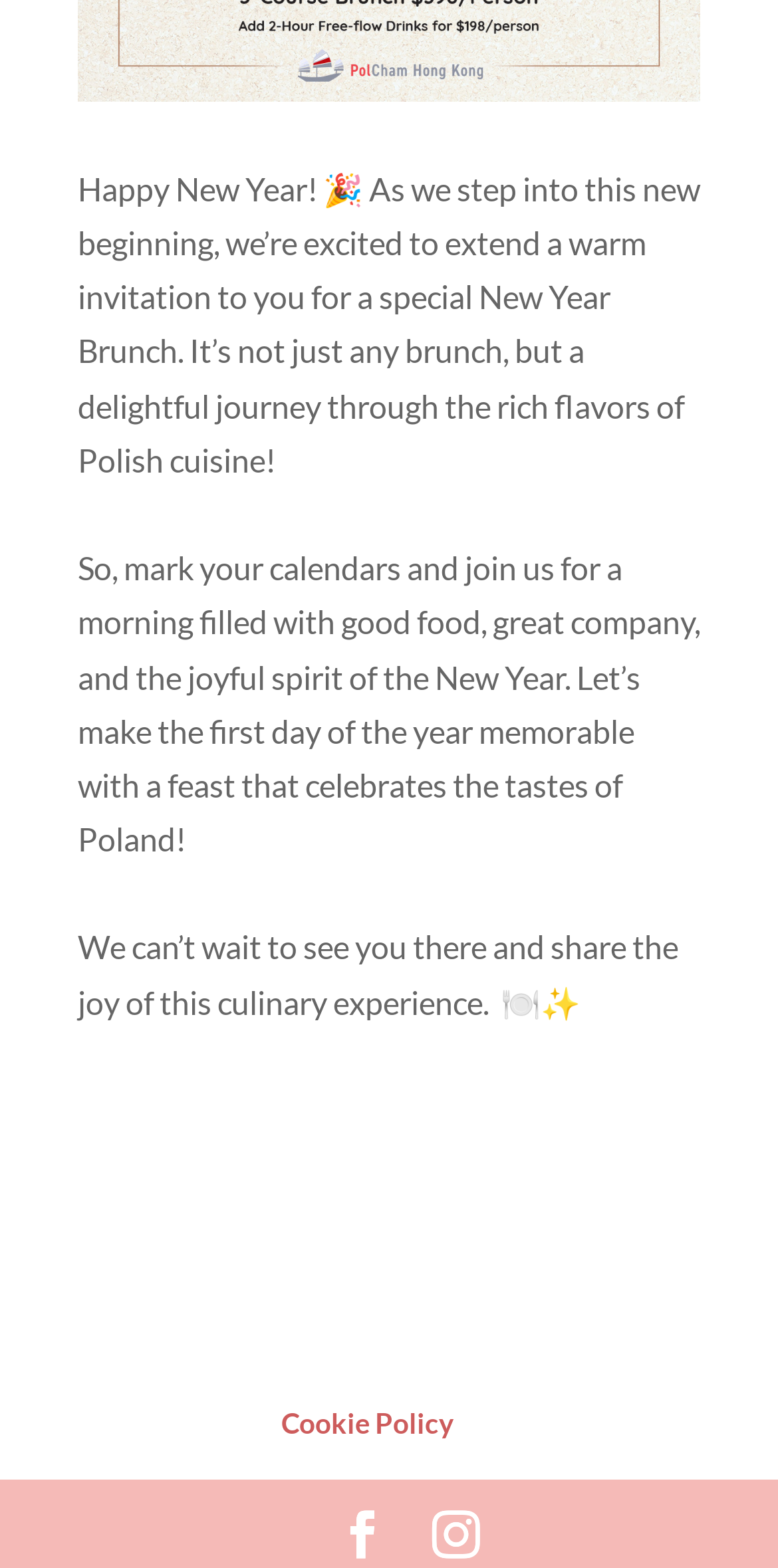Locate the bounding box coordinates of the UI element described by: "Facebook". Provide the coordinates as four float numbers between 0 and 1, formatted as [left, top, right, bottom].

[0.435, 0.963, 0.496, 0.997]